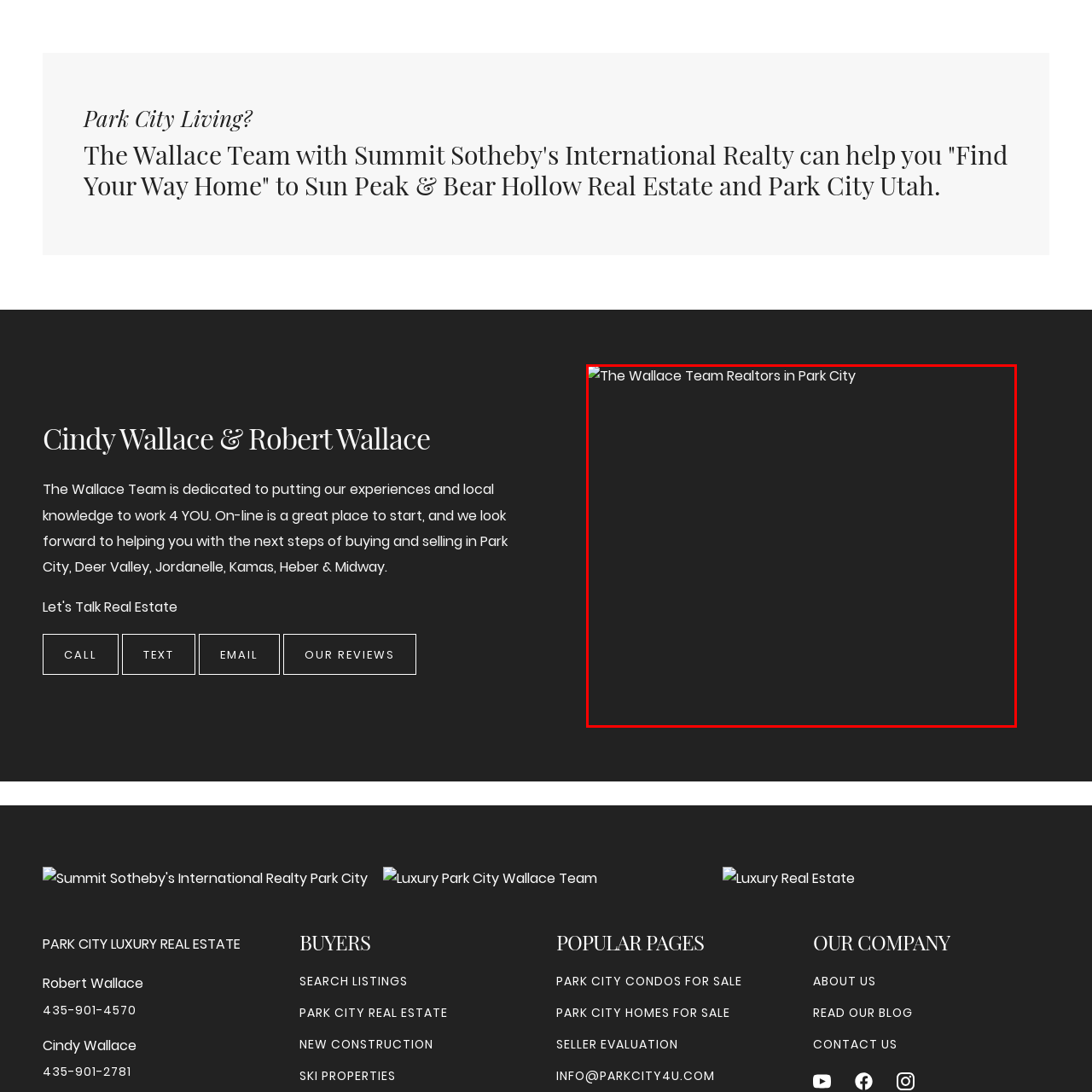Provide a thorough description of the scene depicted within the red bounding box.

This image prominently features "The Wallace Team Realtors in Park City," emphasizing their focus on real estate services in the Park City area. As part of their professional branding, this visual representation highlights their commitment to helping clients find their ideal homes in the picturesque Sun Peak and Bear Hollow communities of Utah. The overall design and placement of the image serve to convey a sense of trust and expertise in the luxury real estate market, inviting prospective buyers and sellers to engage with the team.